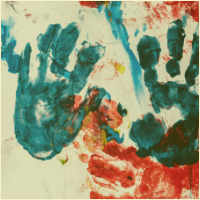Where was this artwork likely produced?
Examine the image and give a concise answer in one word or a short phrase.

Daycare or preschool